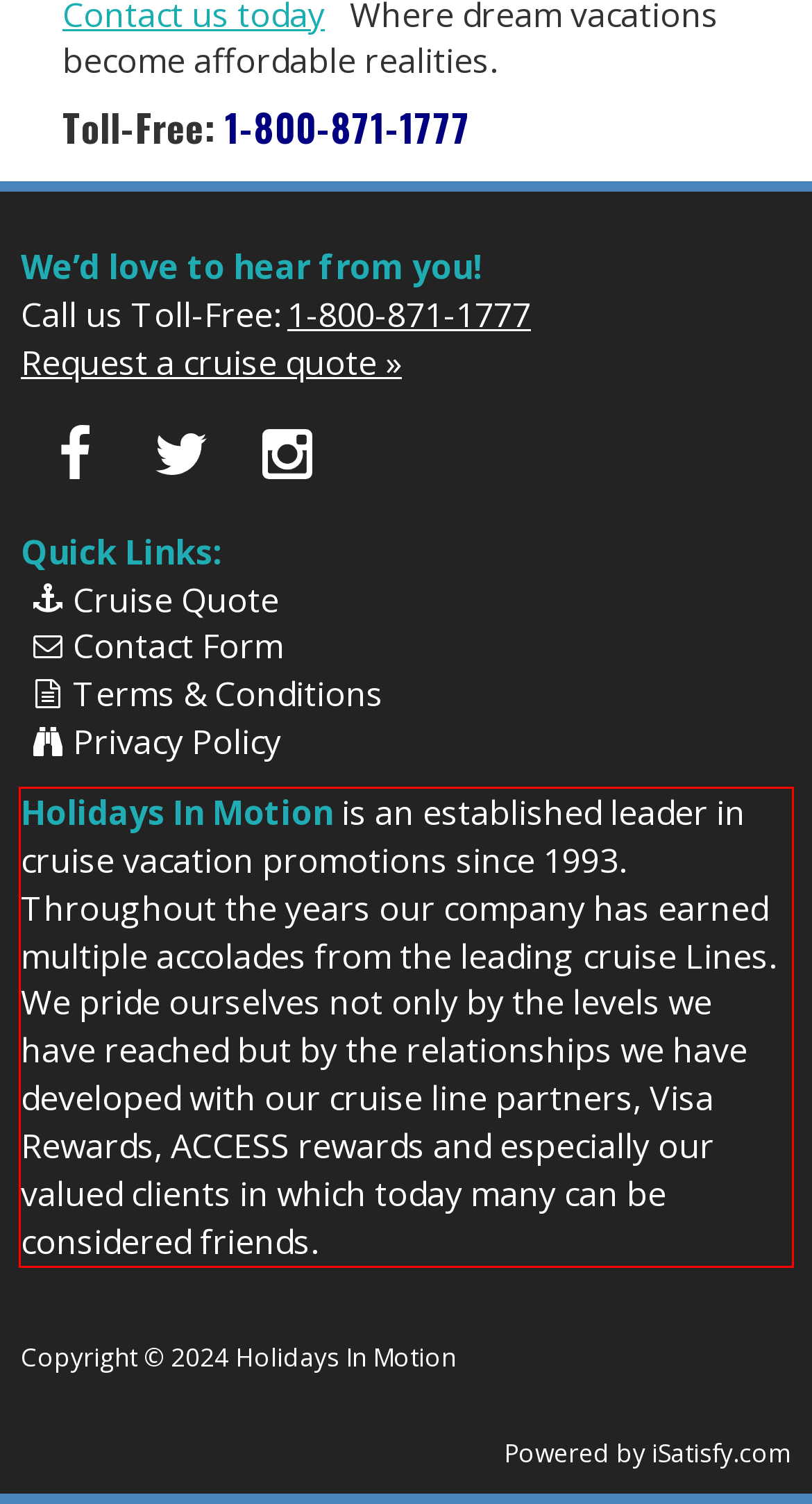You are presented with a screenshot containing a red rectangle. Extract the text found inside this red bounding box.

Holidays In Motion is an established leader in cruise vacation promotions since 1993. Throughout the years our company has earned multiple accolades from the leading cruise Lines. We pride ourselves not only by the levels we have reached but by the relationships we have developed with our cruise line partners, Visa Rewards, ACCESS rewards and especially our valued clients in which today many can be considered friends.